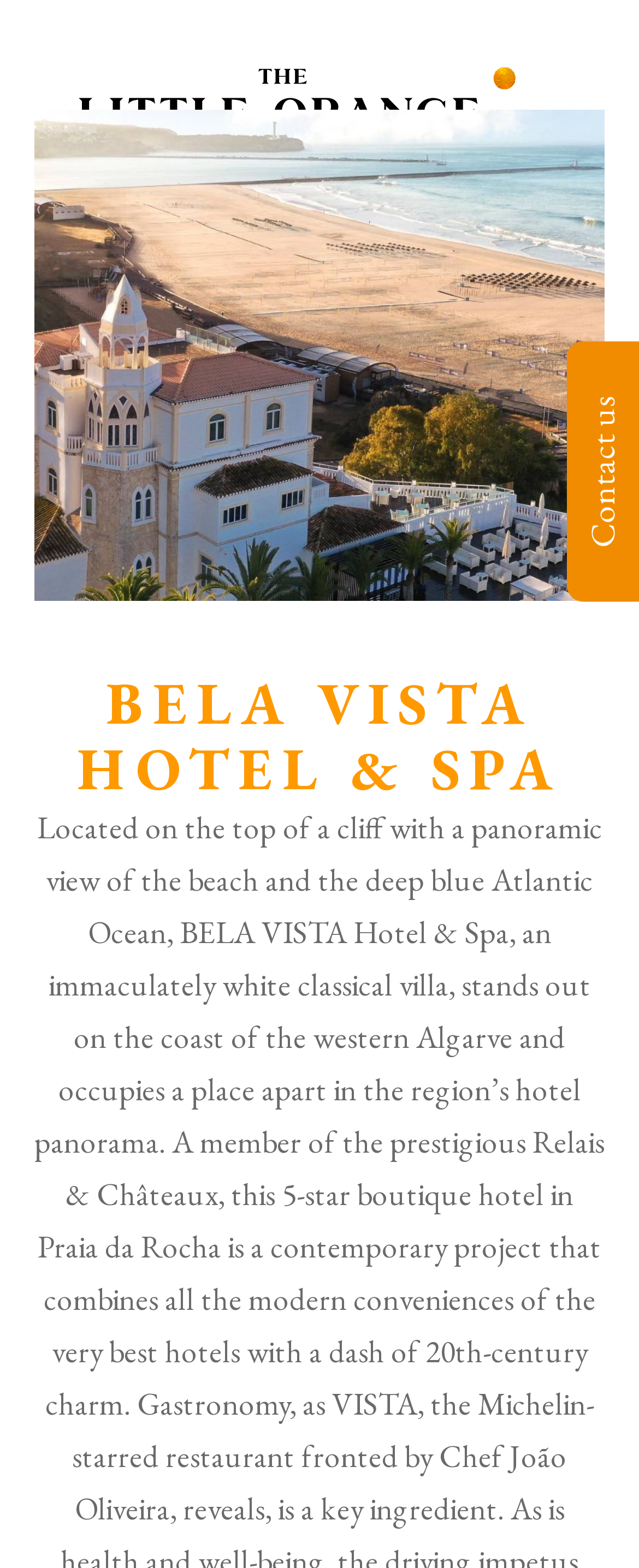Can you determine the bounding box coordinates of the area that needs to be clicked to fulfill the following instruction: "Contact us"?

[0.887, 0.218, 1.0, 0.384]